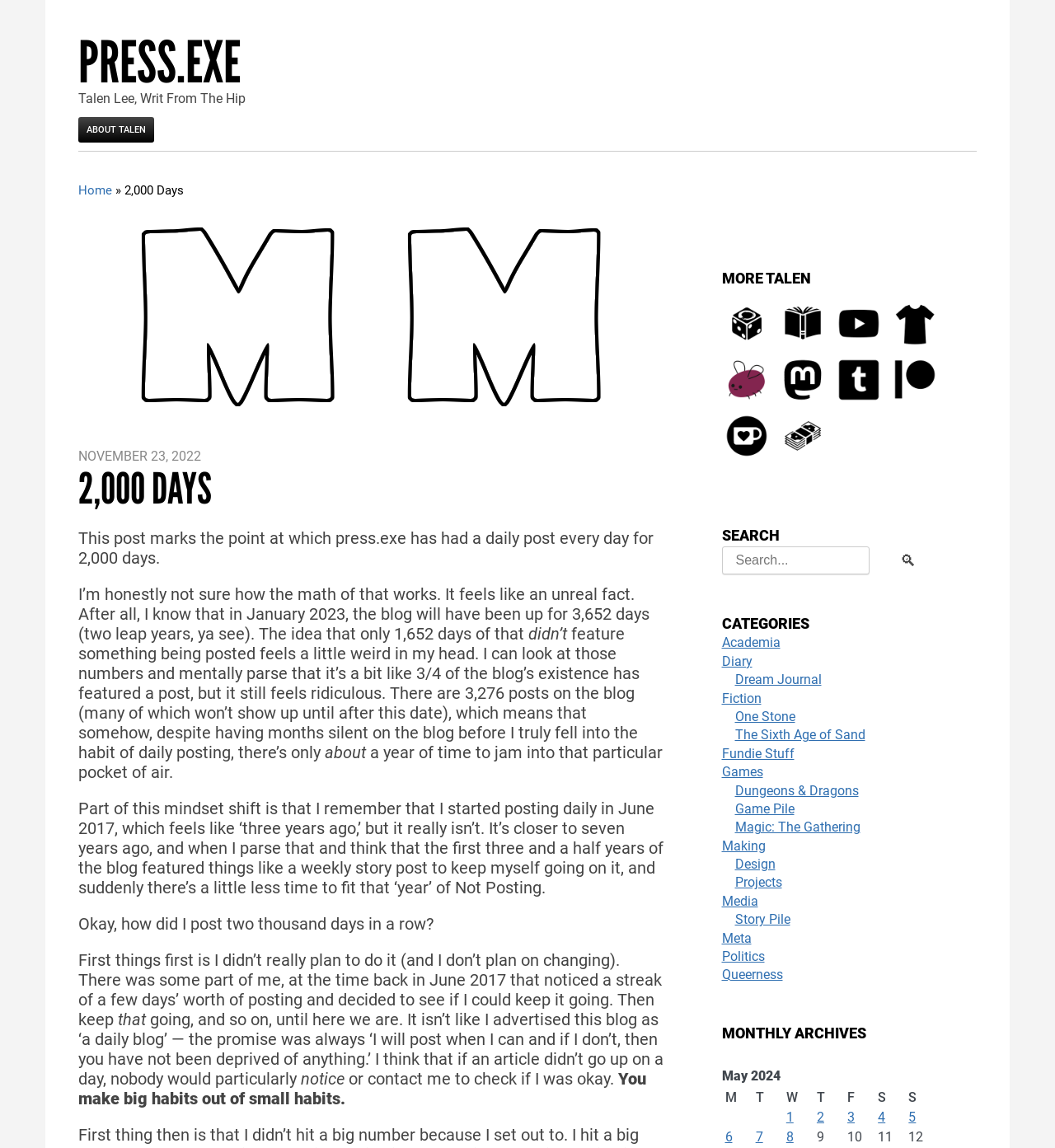Determine the bounding box coordinates of the section I need to click to execute the following instruction: "Click the 'PRESS.EXE' link". Provide the coordinates as four float numbers between 0 and 1, i.e., [left, top, right, bottom].

[0.074, 0.03, 0.233, 0.08]